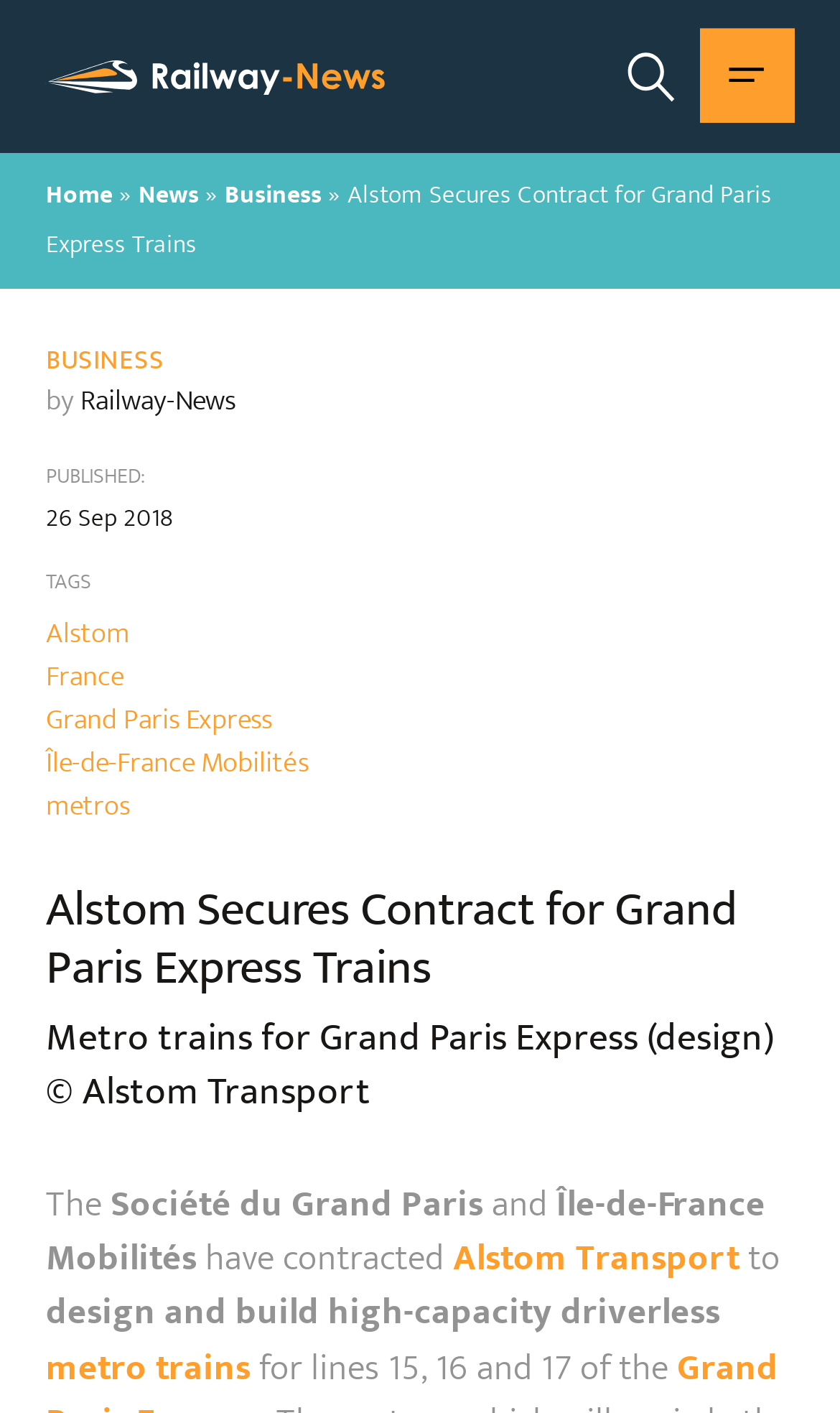Please provide a one-word or phrase answer to the question: 
Who contracted Alstom Transport for the project?

Société du Grand Paris and Île-de-France Mobilités